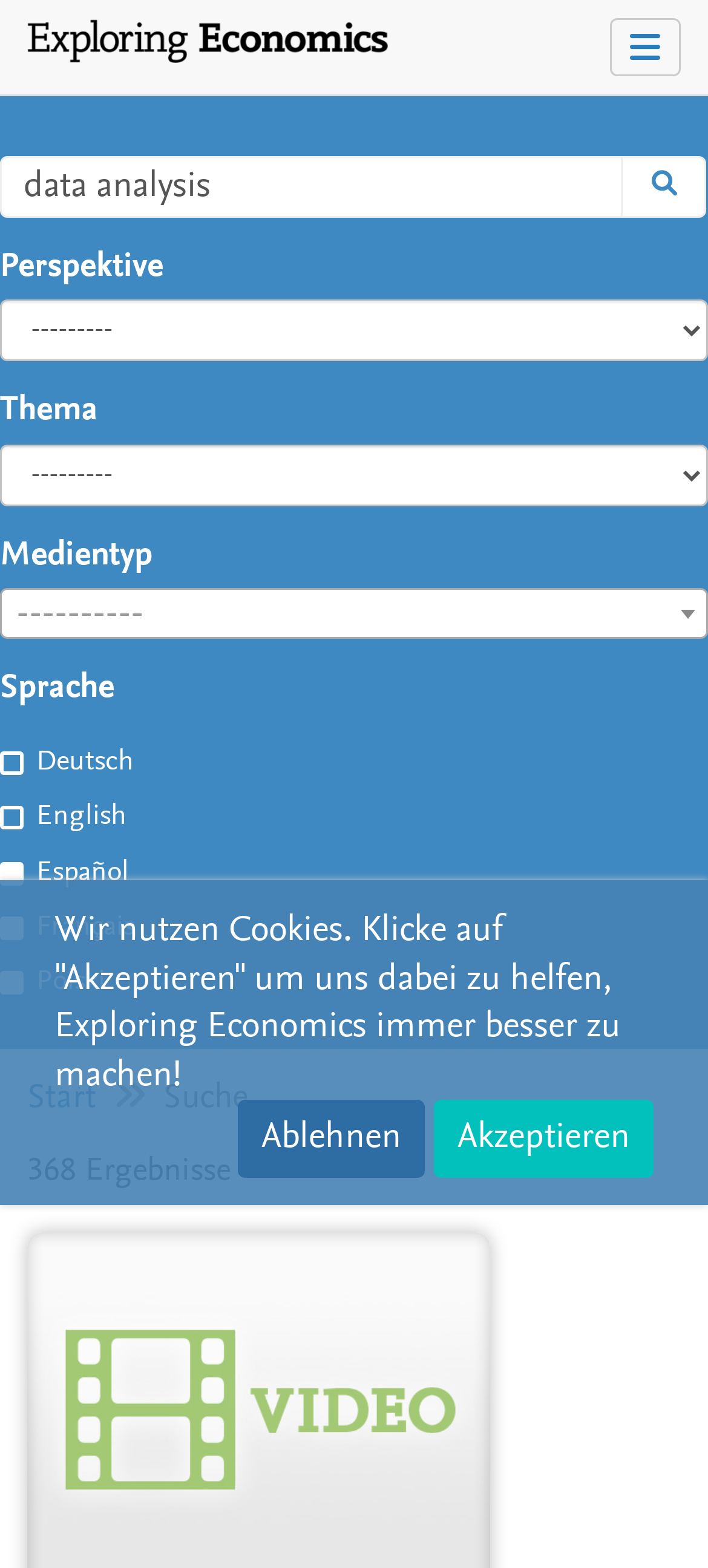Select the bounding box coordinates of the element I need to click to carry out the following instruction: "expand search".

None